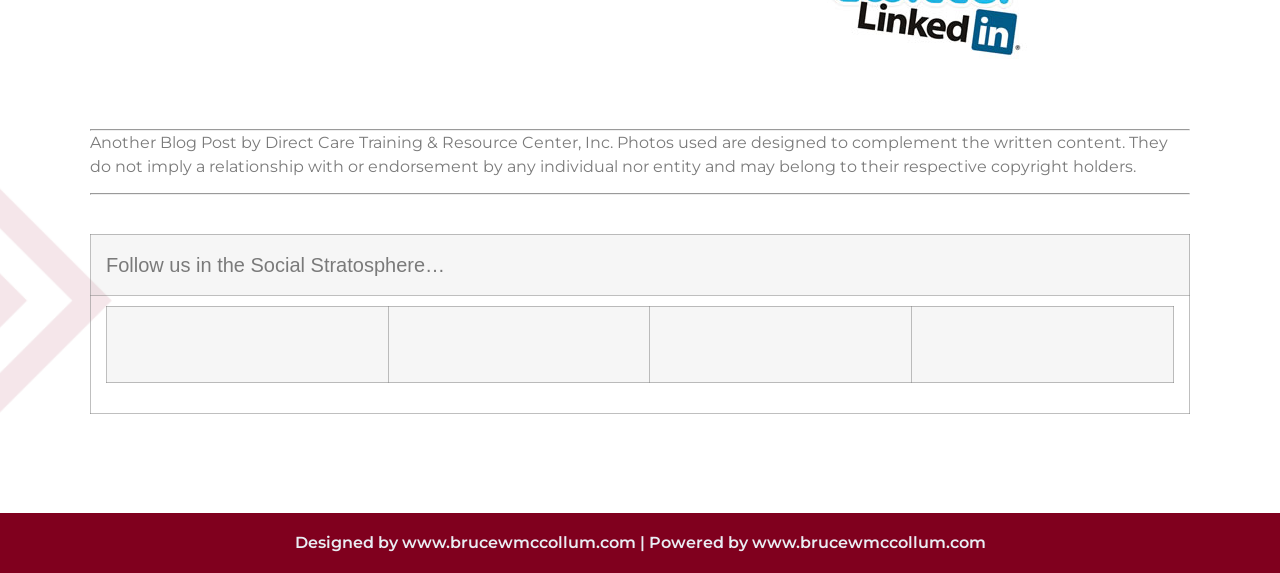What social media platforms are mentioned on the webpage?
Please ensure your answer to the question is detailed and covers all necessary aspects.

The answer can be found in the table element with the gridcells containing links to social media platforms. The text content of these gridcells are 'facebook', 'linkedin', 'twitter', and 'youtube', which are the names of the social media platforms mentioned on the webpage.